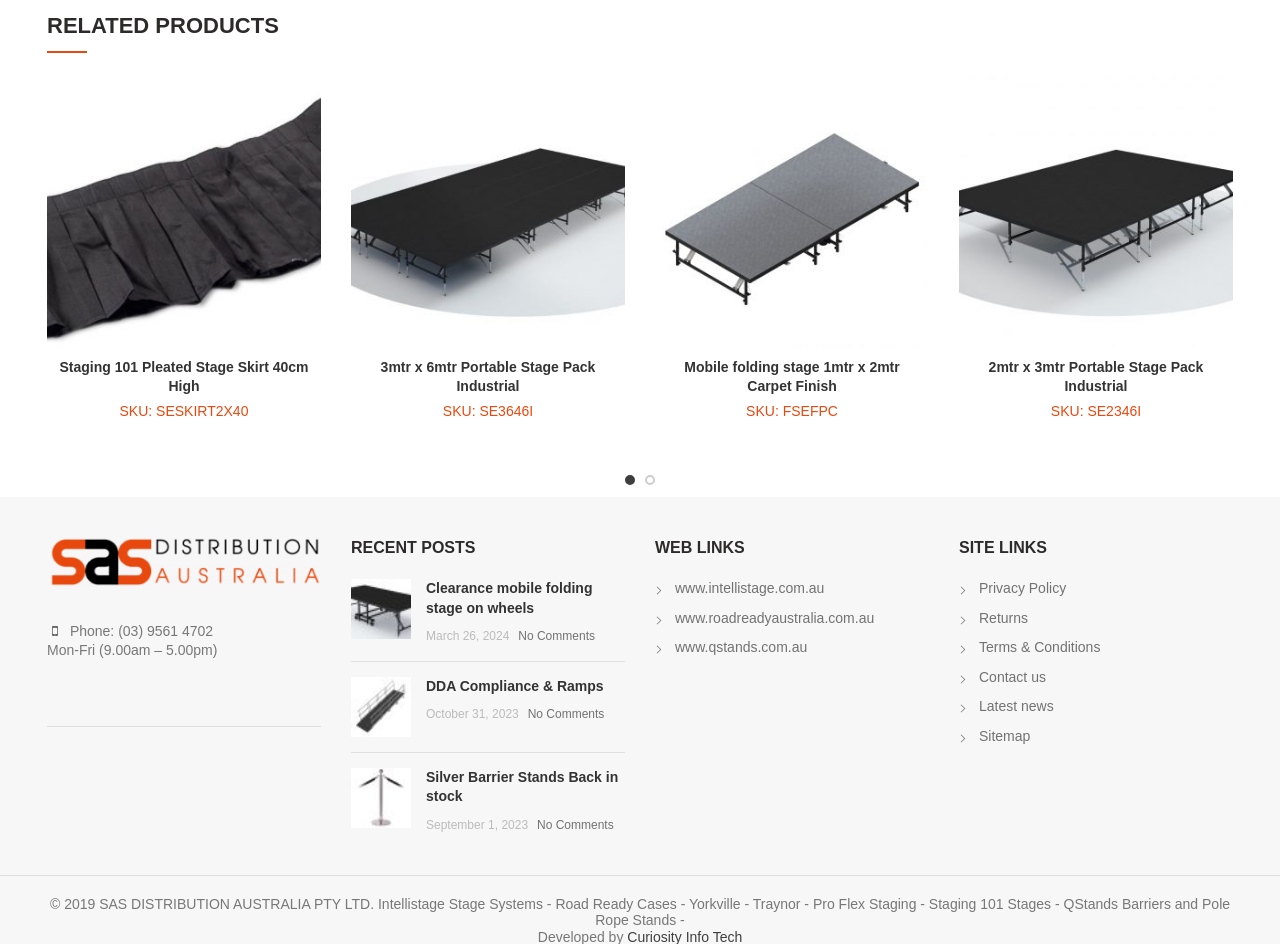Show the bounding box coordinates for the HTML element as described: "DDA Compliance & Ramps".

[0.333, 0.718, 0.472, 0.735]